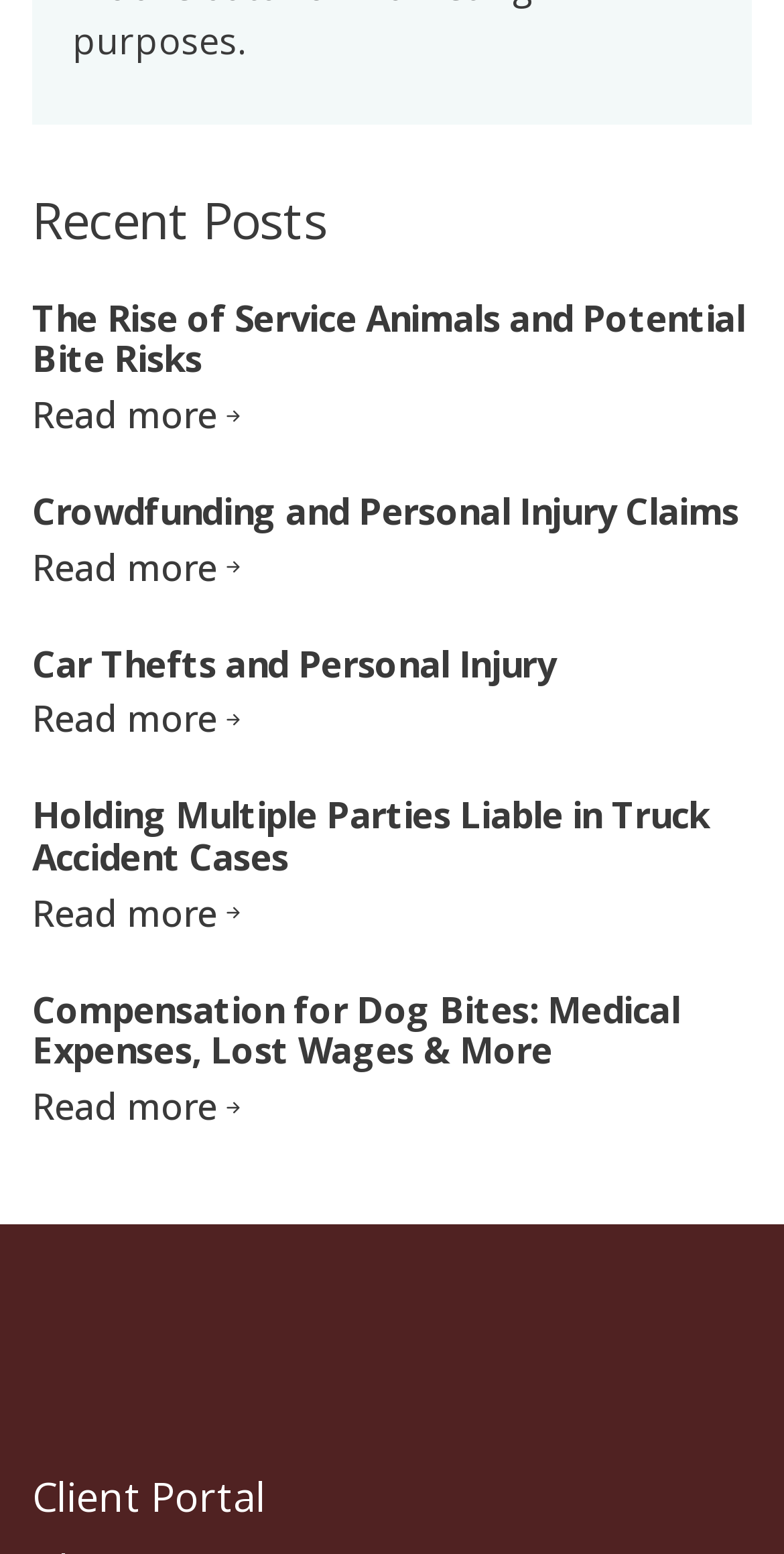Determine the bounding box coordinates of the region I should click to achieve the following instruction: "Click on 'Recent Posts'". Ensure the bounding box coordinates are four float numbers between 0 and 1, i.e., [left, top, right, bottom].

[0.041, 0.095, 0.959, 0.16]